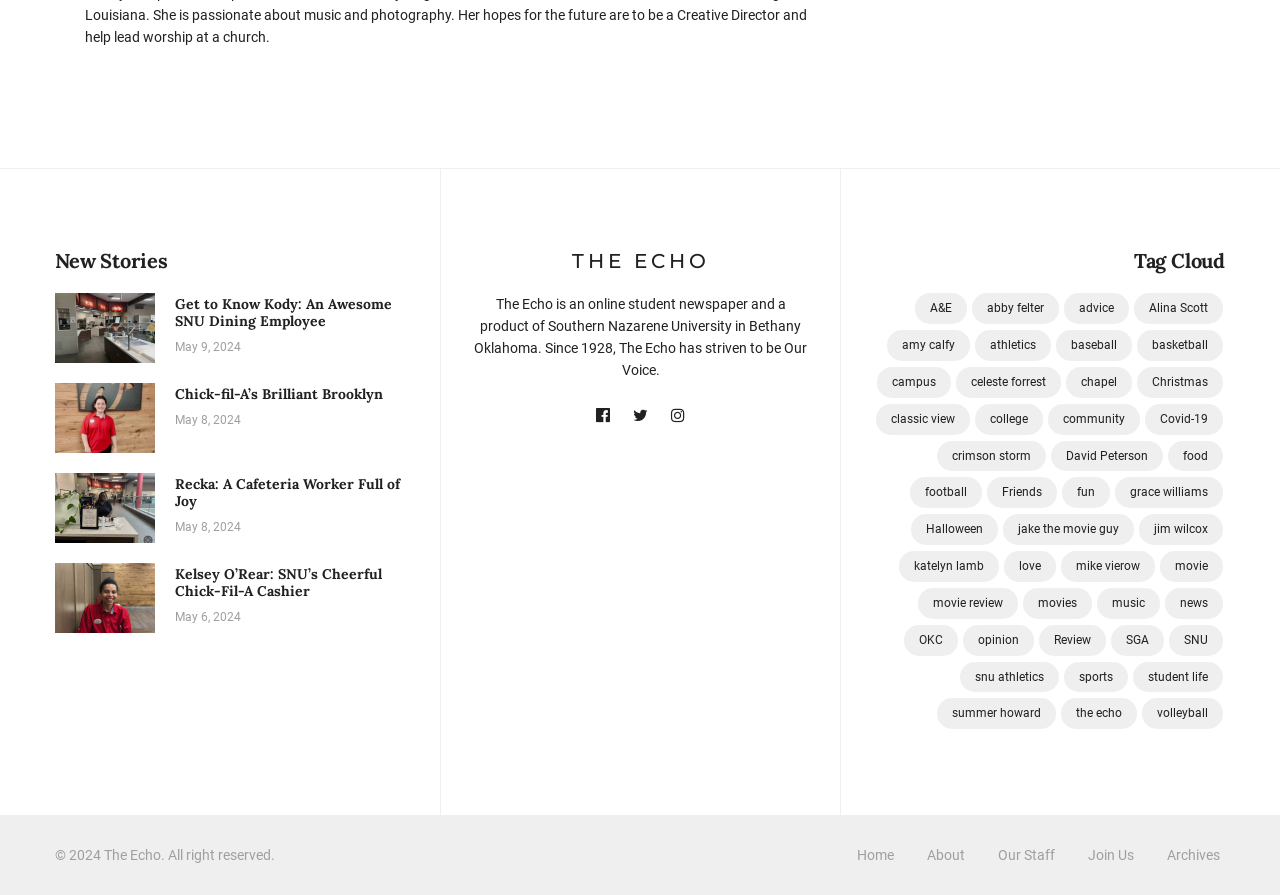Calculate the bounding box coordinates for the UI element based on the following description: "Covid-19". Ensure the coordinates are four float numbers between 0 and 1, i.e., [left, top, right, bottom].

[0.895, 0.451, 0.955, 0.485]